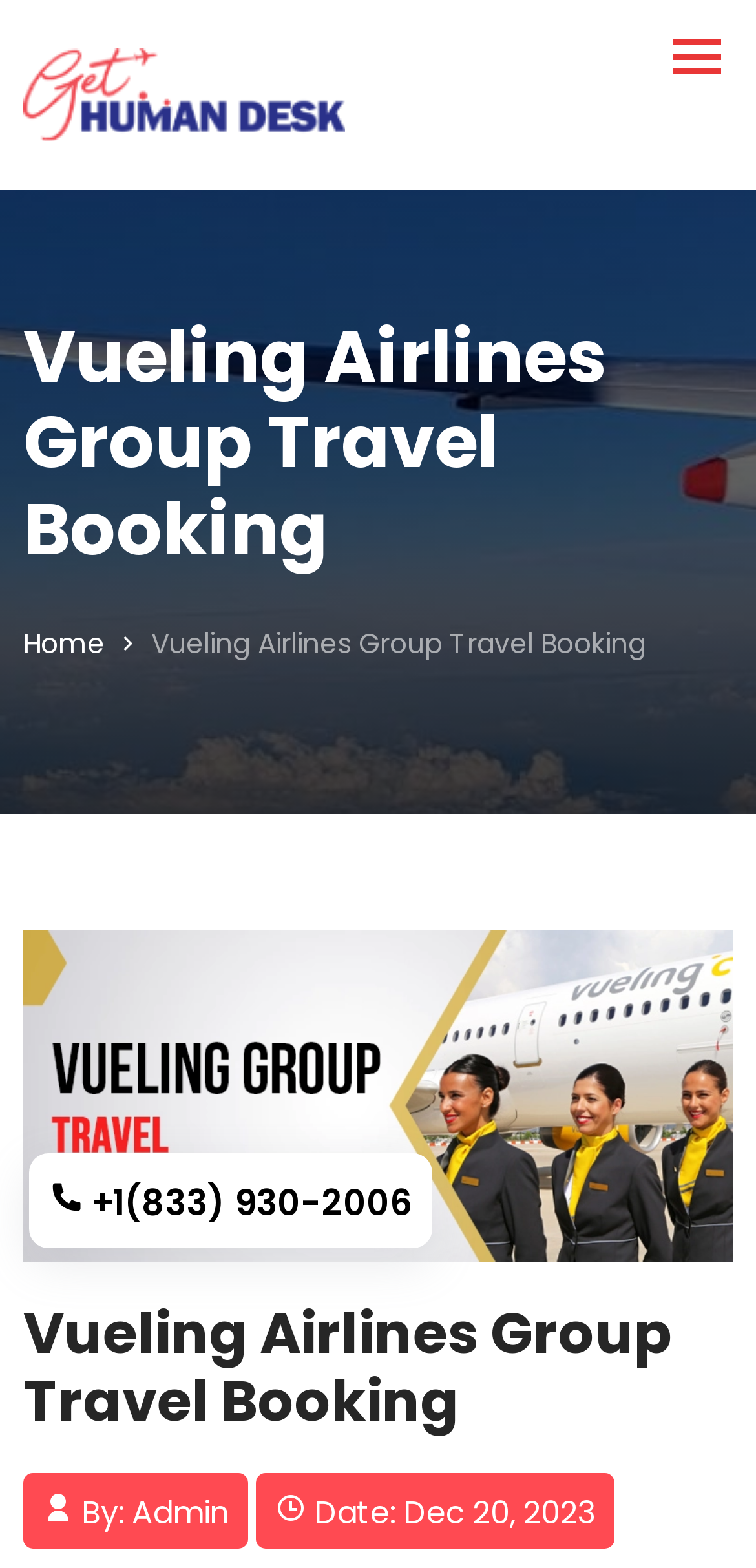Provide a thorough description of the webpage's content and layout.

The webpage is about Vueling Group Travel Booking and Discount, with a prominent logo at the top left corner. Below the logo, there is a heading that reads "Vueling Airlines Group Travel Booking", taking up most of the width of the page. 

To the right of the logo, there is a small, seemingly empty space with a single non-breaking space character. 

On the top navigation bar, there is a link to "Home" at the top left, followed by a large image that spans most of the width of the page, with the same title "Vueling Airlines Group Travel Booking" as a heading above it. 

At the bottom of the page, there are two lines of text, one indicating the author as "Admin" and the other showing the date "Dec 20, 2023". 

On the right side of the page, near the bottom, there is a link with a phone number "+1(833) 930-2006" and a plus sign symbol.